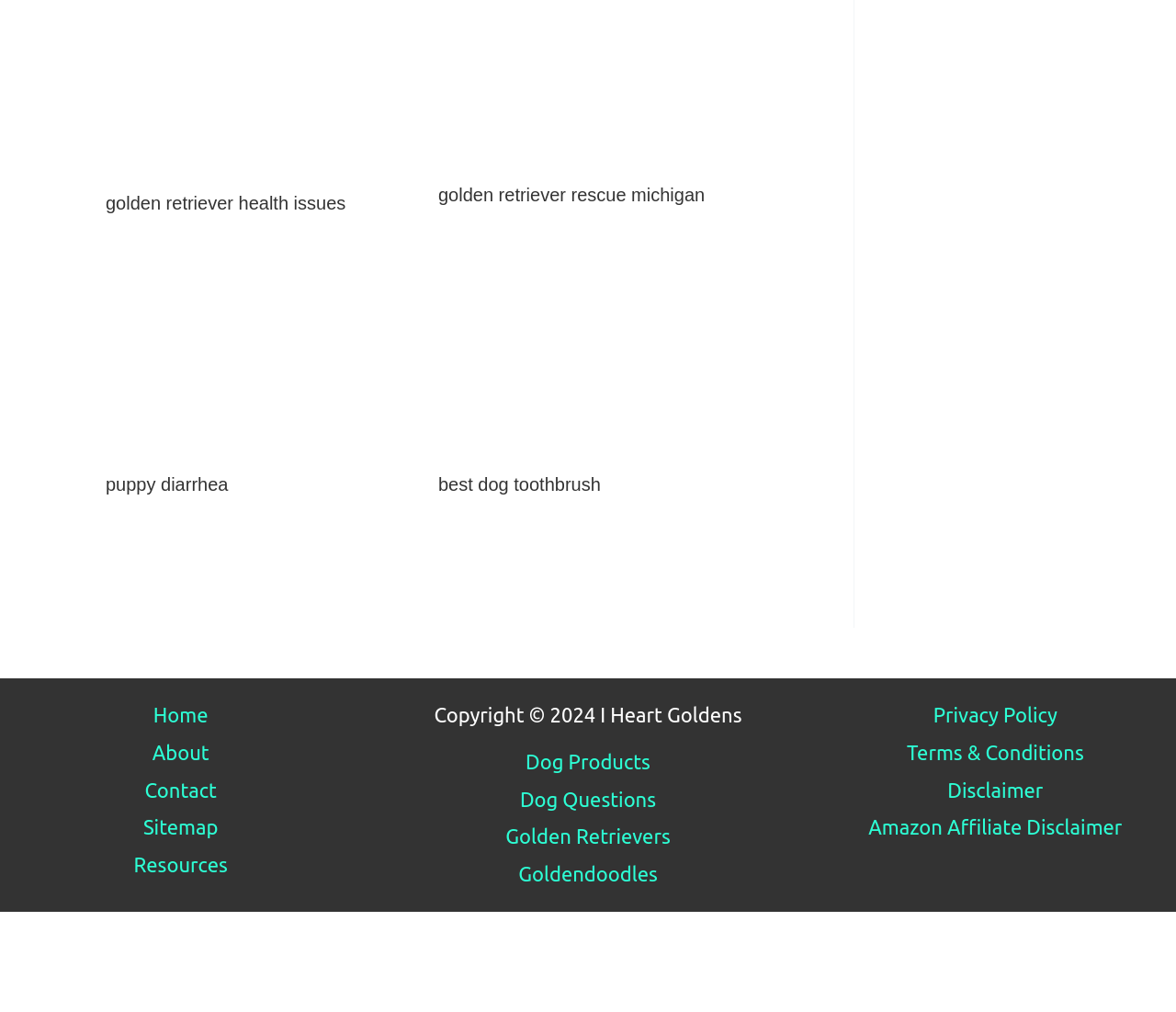Determine the bounding box coordinates for the UI element with the following description: "Terms & Conditions". The coordinates should be four float numbers between 0 and 1, represented as [left, top, right, bottom].

[0.771, 0.831, 0.922, 0.854]